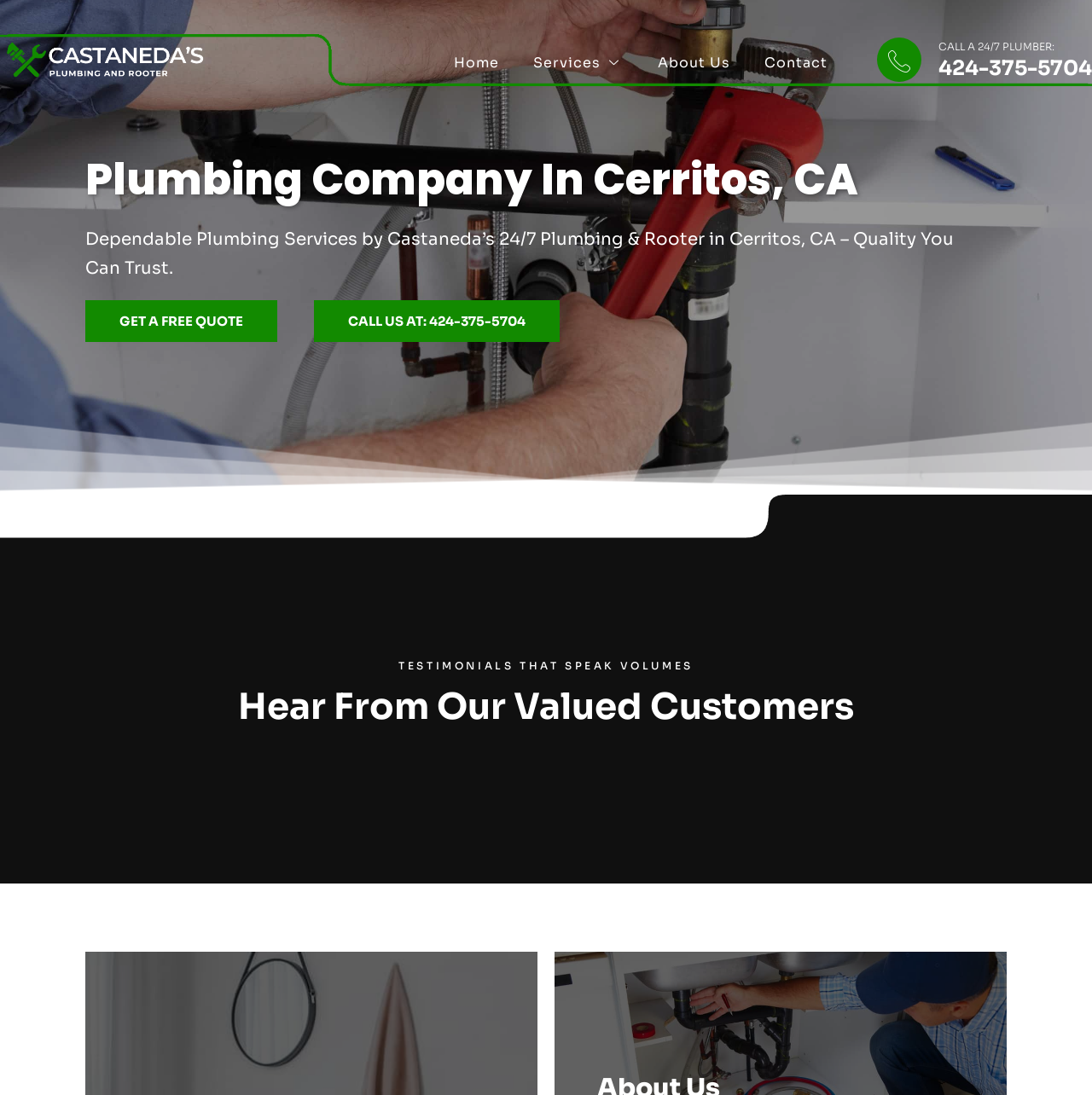Provide an in-depth description of the elements and layout of the webpage.

The webpage is about Castaneda's 24/7 Plumbing & Rooter, a plumbing company in Cerritos, CA. At the top left corner, there is a logo and a link to the company's homepage, both labeled "Castanedas's 24/7 Plumbing & Rooter". 

Below the logo, there is a navigation menu with four links: "Home", "Services", "About Us", and "Contact", aligned horizontally from left to right. 

On the right side of the page, there is a call-to-action link "CALL A 24/7 PLUMBER: 424-375-5704" with a heading above it. 

The main content of the page starts with a heading "Plumbing Company In Cerritos, CA" followed by a paragraph of text describing the company's services, "Dependable Plumbing Services by Castaneda’s 24/7 Plumbing & Rooter in Cerritos, CA – Quality You Can Trust." 

Below the paragraph, there are two links, "GET A FREE QUOTE" and "CALL US AT: 424-375-5704", positioned side by side. 

Further down the page, there is a section dedicated to customer testimonials, with a heading "TESTIMONIALS THAT SPEAK VOLUMES" and a subheading "Hear From Our Valued Customers".